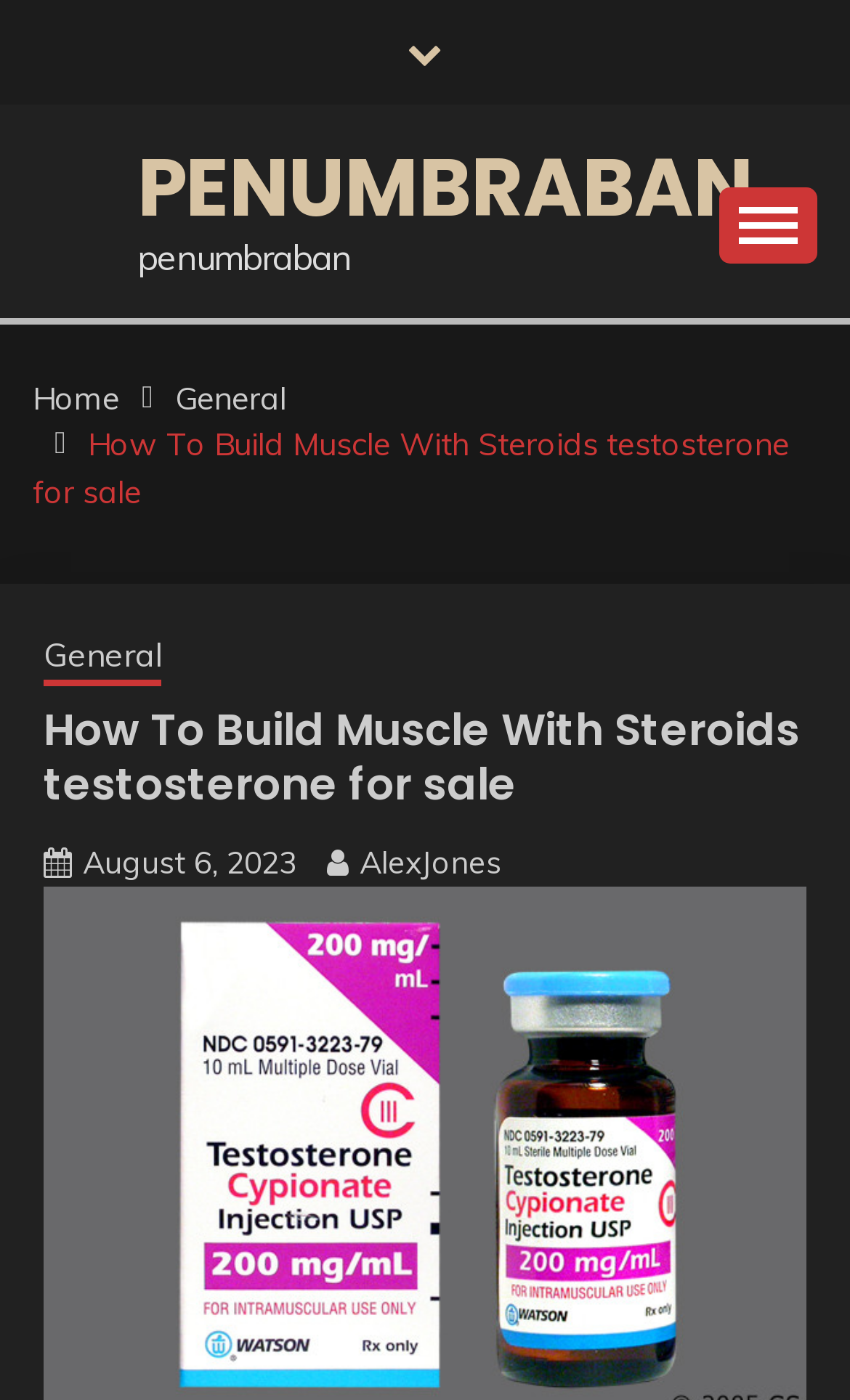Identify the bounding box coordinates of the part that should be clicked to carry out this instruction: "Click the AlexJones link".

[0.423, 0.602, 0.59, 0.63]